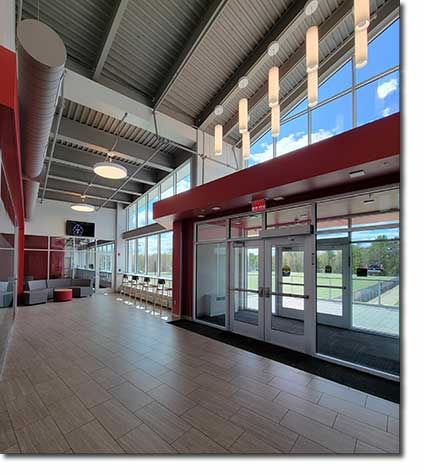Using the image as a reference, answer the following question in as much detail as possible:
Is the interior of the facility well-lit?

The caption describes the interior as 'well-lit' and mentions the presence of large glass doors that 'invite natural light', indicating that the facility has an abundance of light.